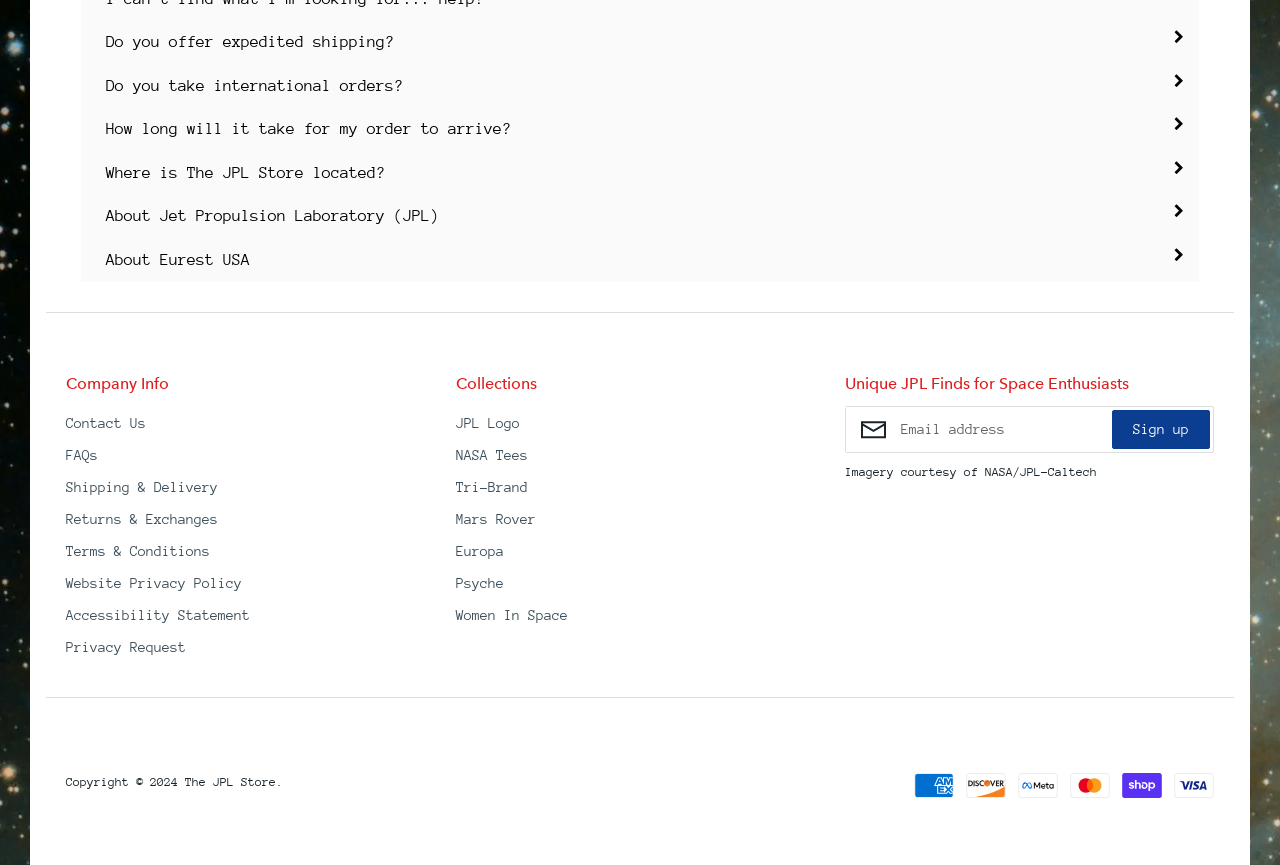From the webpage screenshot, identify the region described by Europa. Provide the bounding box coordinates as (top-left x, top-left y, bottom-right x, bottom-right y), with each value being a floating point number between 0 and 1.

[0.356, 0.623, 0.393, 0.651]